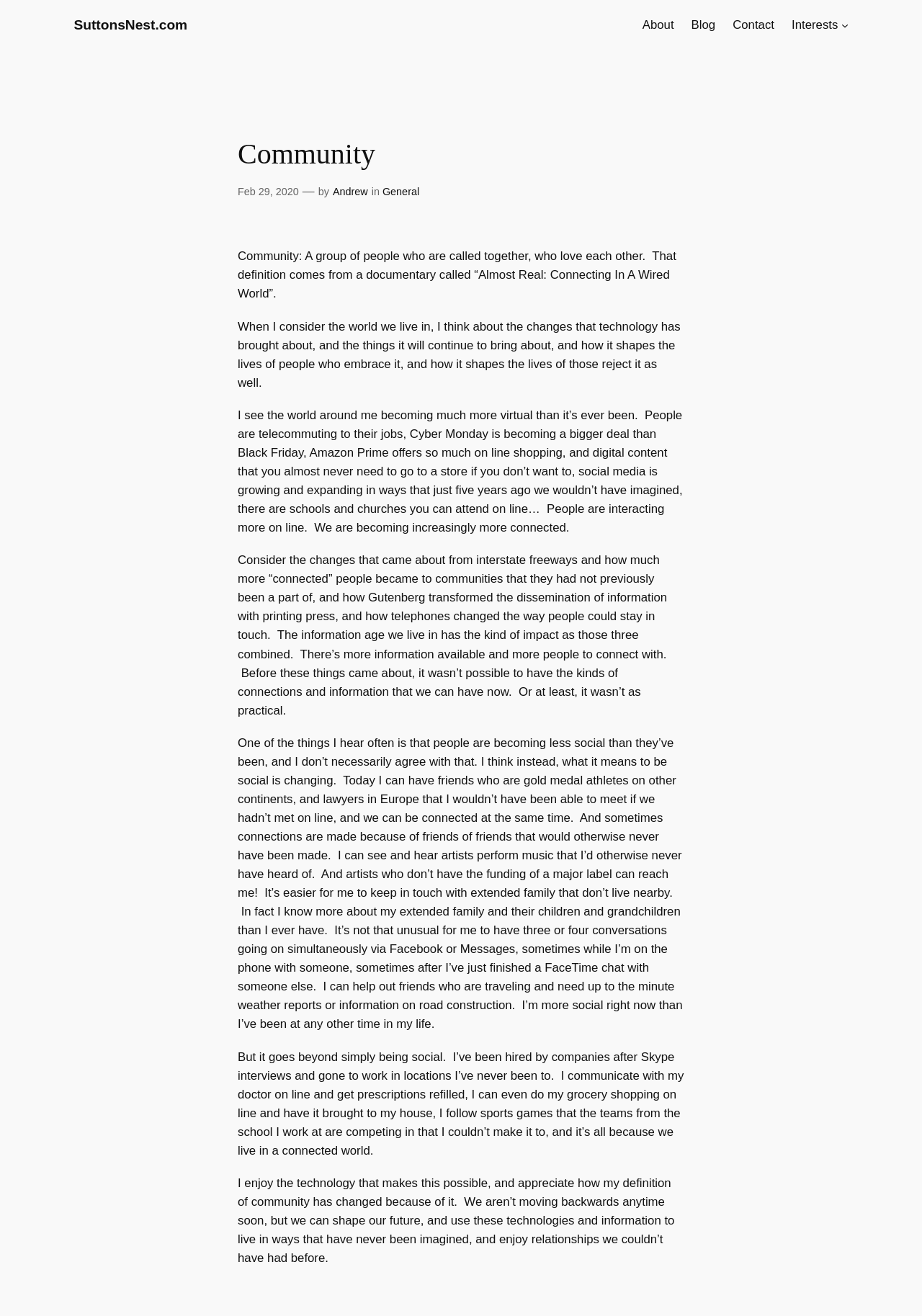Pinpoint the bounding box coordinates of the area that should be clicked to complete the following instruction: "Click on the 'Andrew' link". The coordinates must be given as four float numbers between 0 and 1, i.e., [left, top, right, bottom].

[0.361, 0.141, 0.399, 0.15]